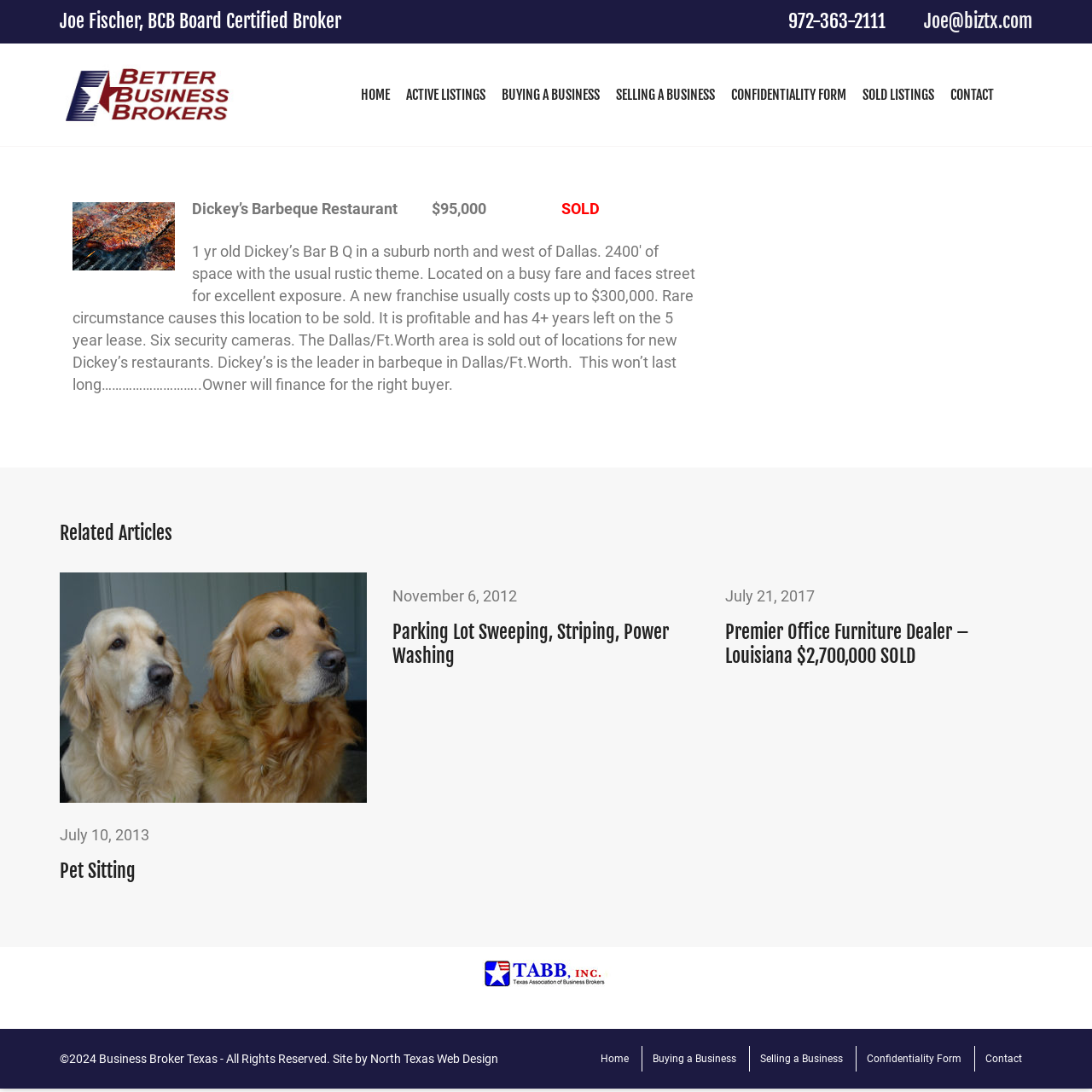Provide a thorough and detailed response to the question by examining the image: 
What is the name of the business broker?

The name of the business broker is mentioned in the static text element 'Joe Fischer, BCB Board Certified Broker' with bounding box coordinates [0.055, 0.009, 0.312, 0.03].